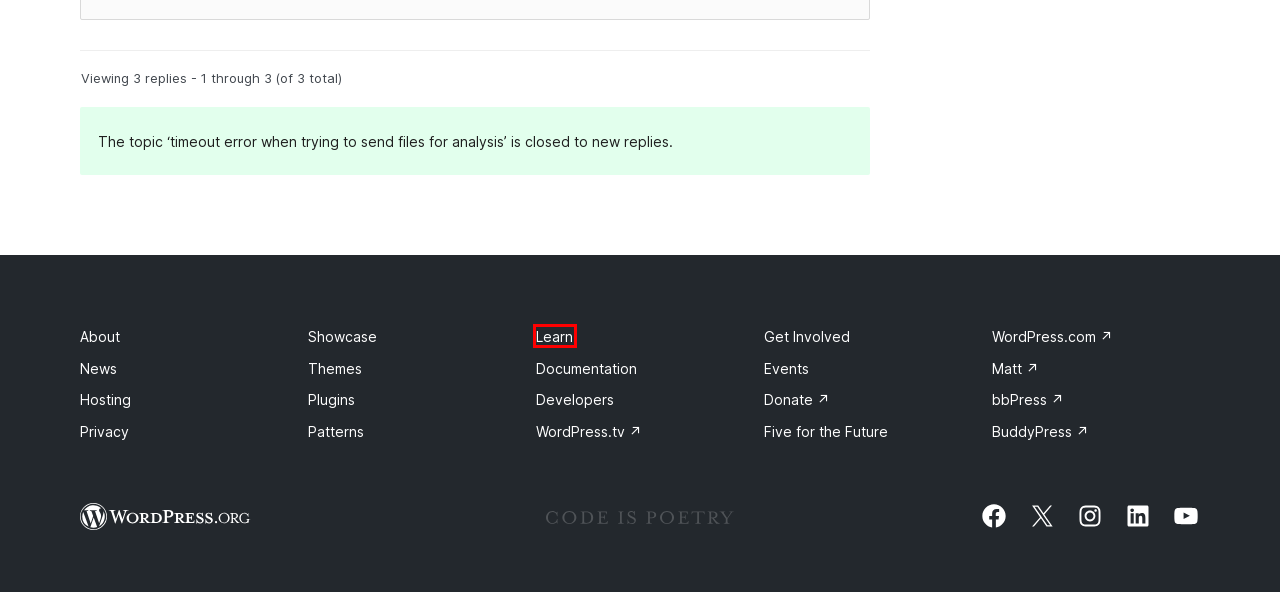Look at the screenshot of the webpage and find the element within the red bounding box. Choose the webpage description that best fits the new webpage that will appear after clicking the element. Here are the candidates:
A. Donate – WordPress Foundation
B. Five for the Future | How five percent is powering the next generation of the web | WordPress.org
C. Documentation – WordPress.org
D. WordPress.tv – Engage Yourself with WordPress.tv
E. BuddyPress.org
F. Learn WordPress - There's always more to learn | Learn WordPress
G. Get Involved – WordPress.org
H. WordPress Themes | WordPress.org

F